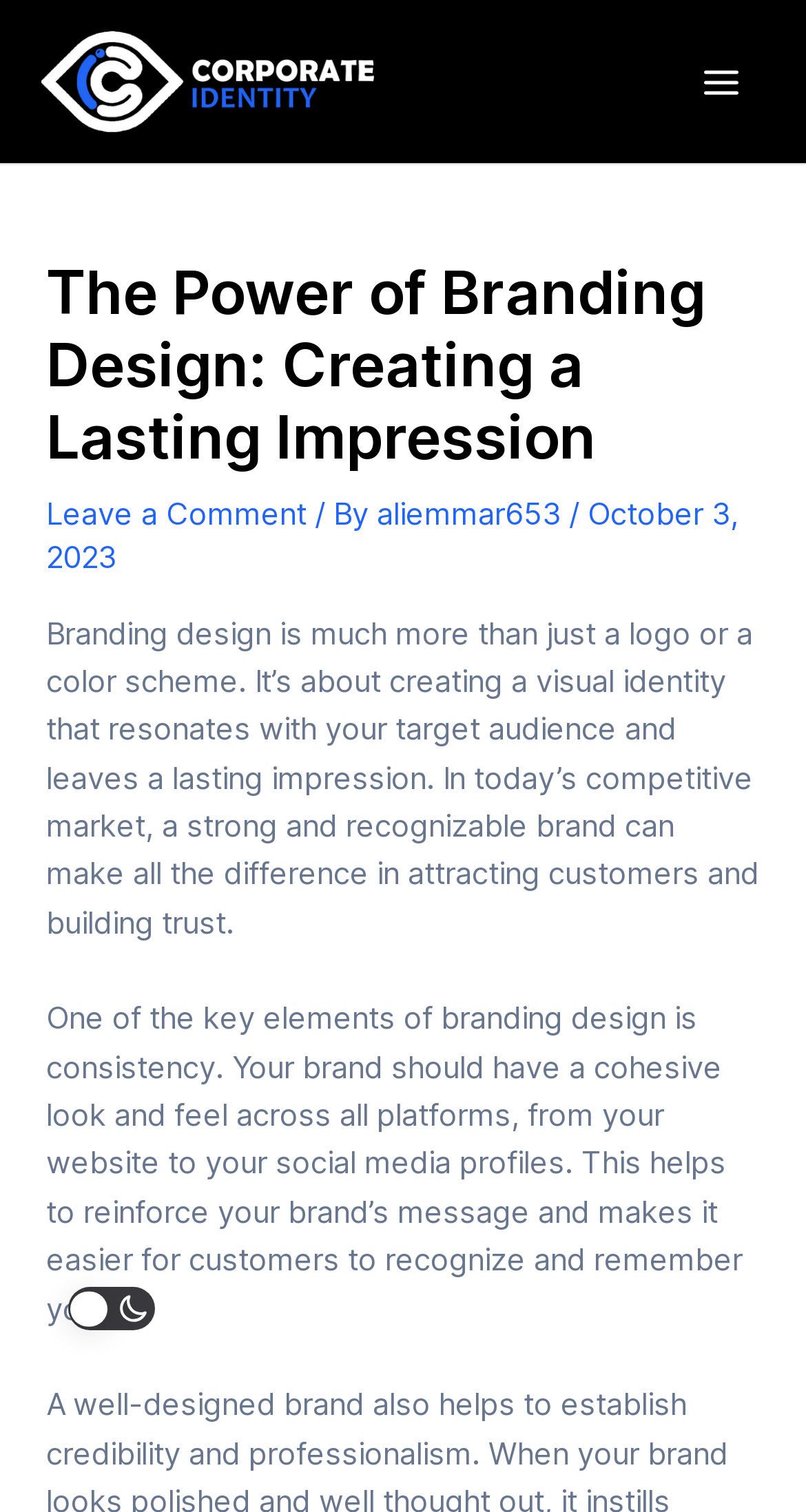Find the bounding box coordinates for the HTML element described as: "Main Menu". The coordinates should consist of four float values between 0 and 1, i.e., [left, top, right, bottom].

[0.841, 0.025, 0.949, 0.083]